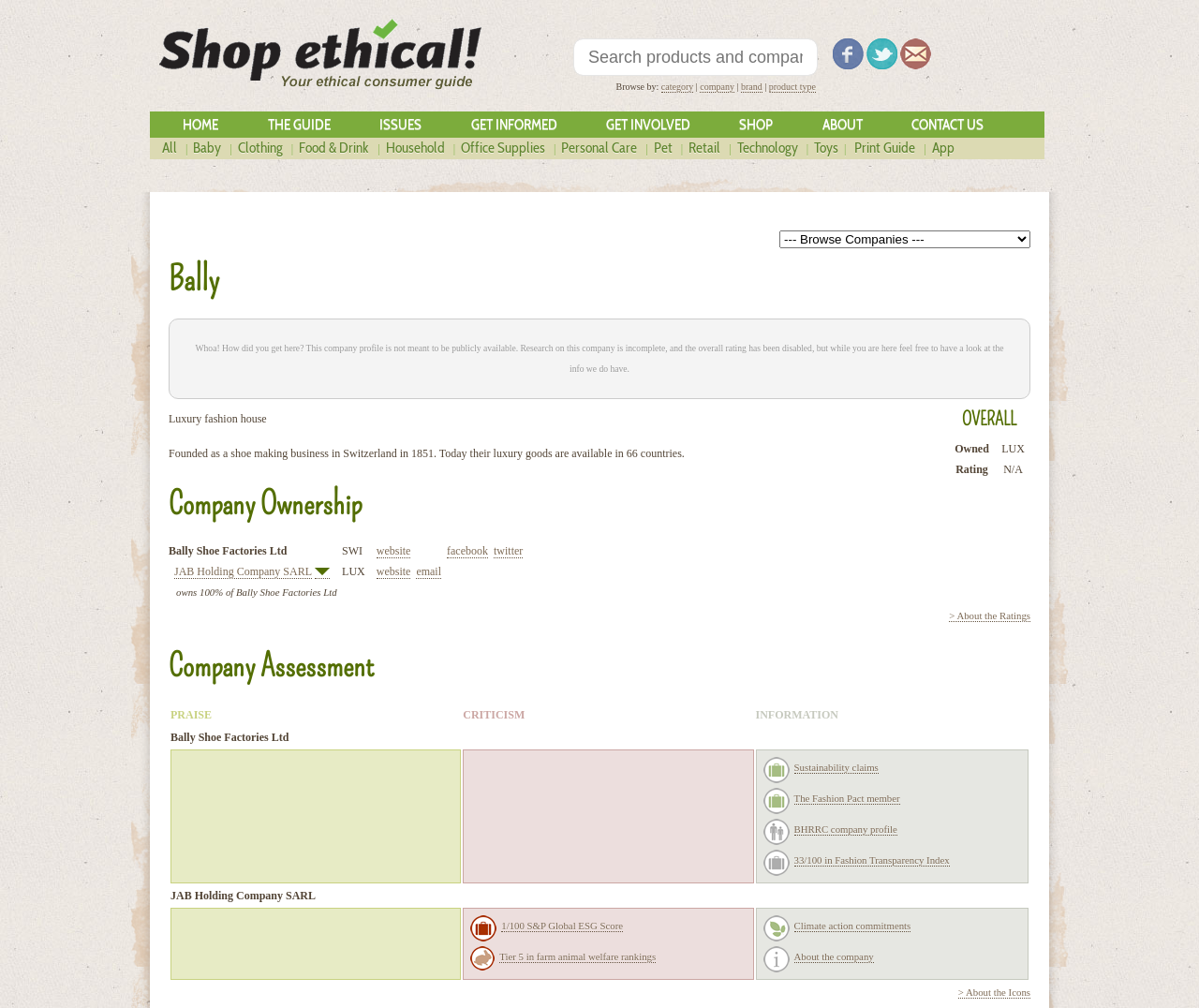Respond with a single word or phrase to the following question: How many countries are Bally's luxury goods available in?

66